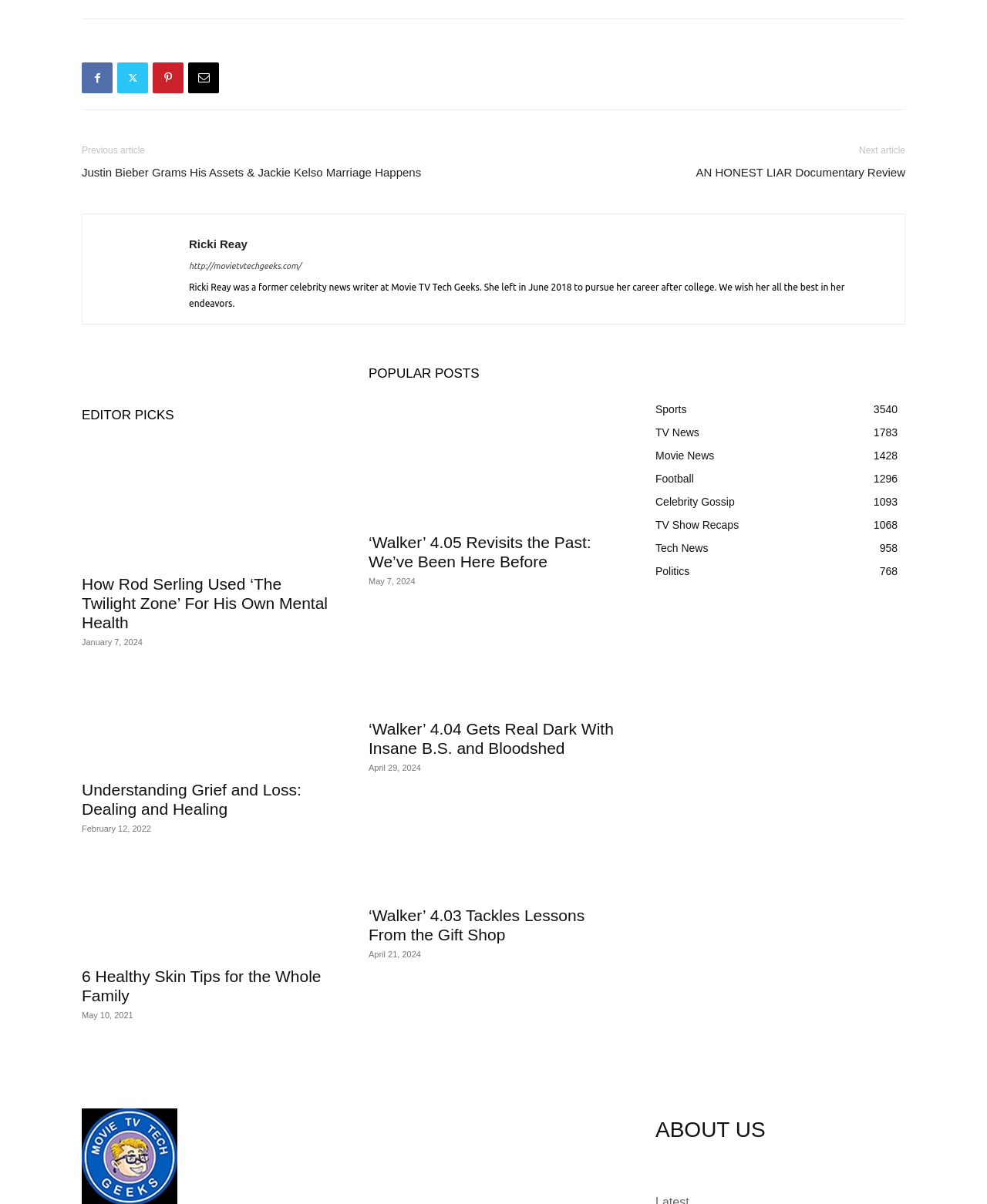Please specify the bounding box coordinates of the region to click in order to perform the following instruction: "Visit the 'Movie News' category".

[0.664, 0.373, 0.724, 0.383]